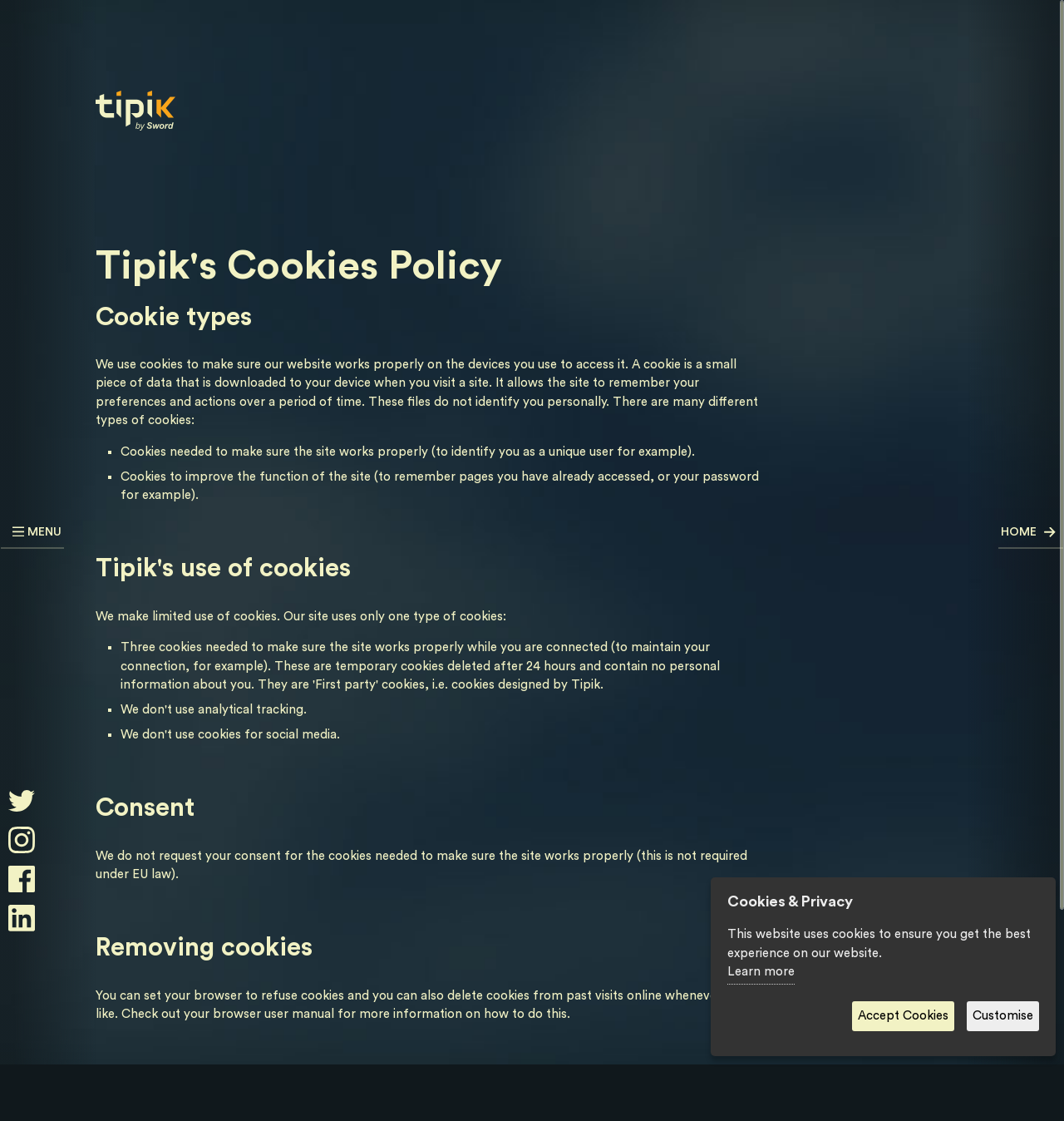Please find and report the bounding box coordinates of the element to click in order to perform the following action: "Open the main navigation". The coordinates should be expressed as four float numbers between 0 and 1, in the format [left, top, right, bottom].

[0.001, 0.46, 0.06, 0.489]